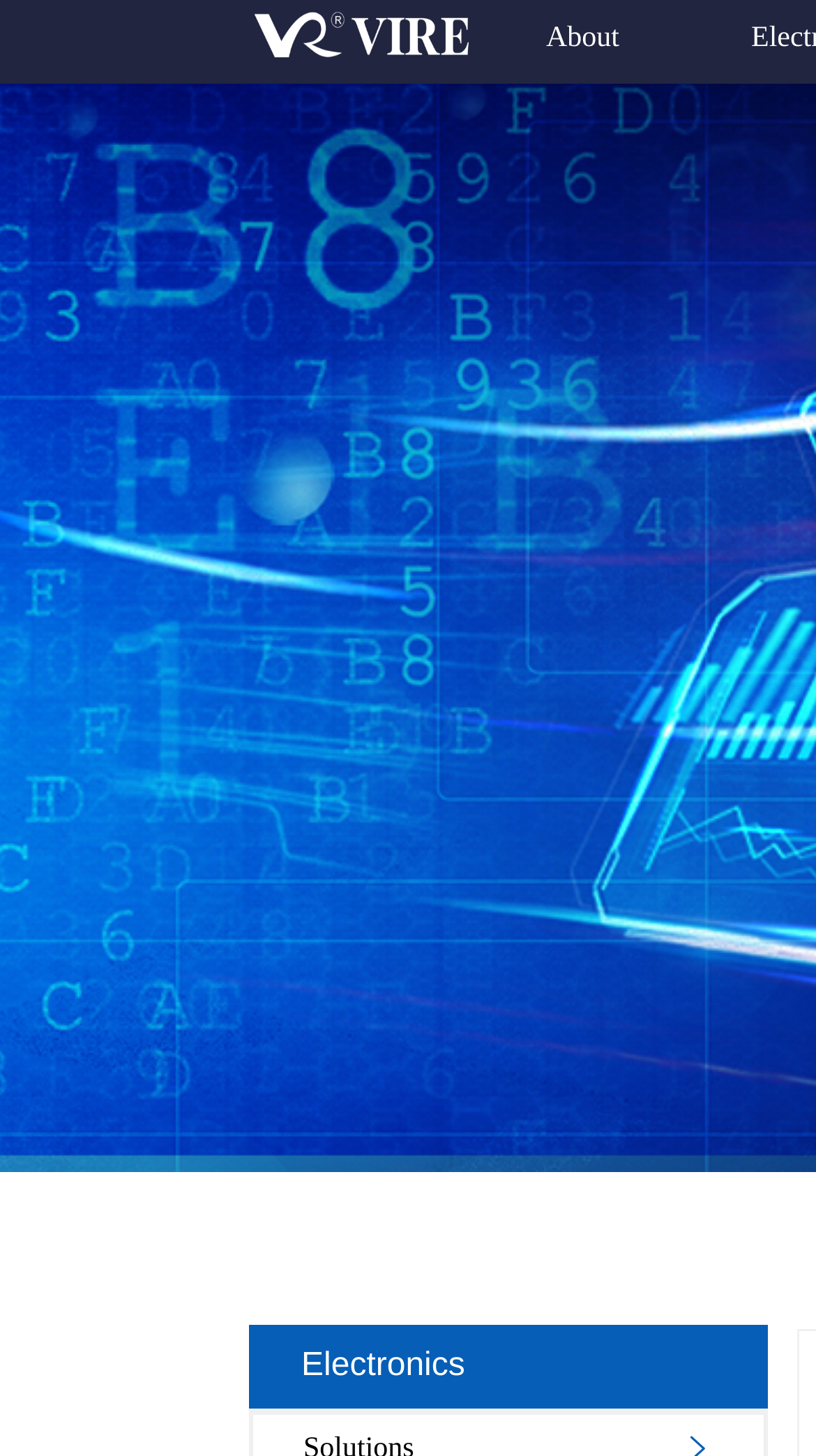Provide the bounding box coordinates for the specified HTML element described in this description: "About". The coordinates should be four float numbers ranging from 0 to 1, in the format [left, top, right, bottom].

[0.669, 0.015, 0.759, 0.037]